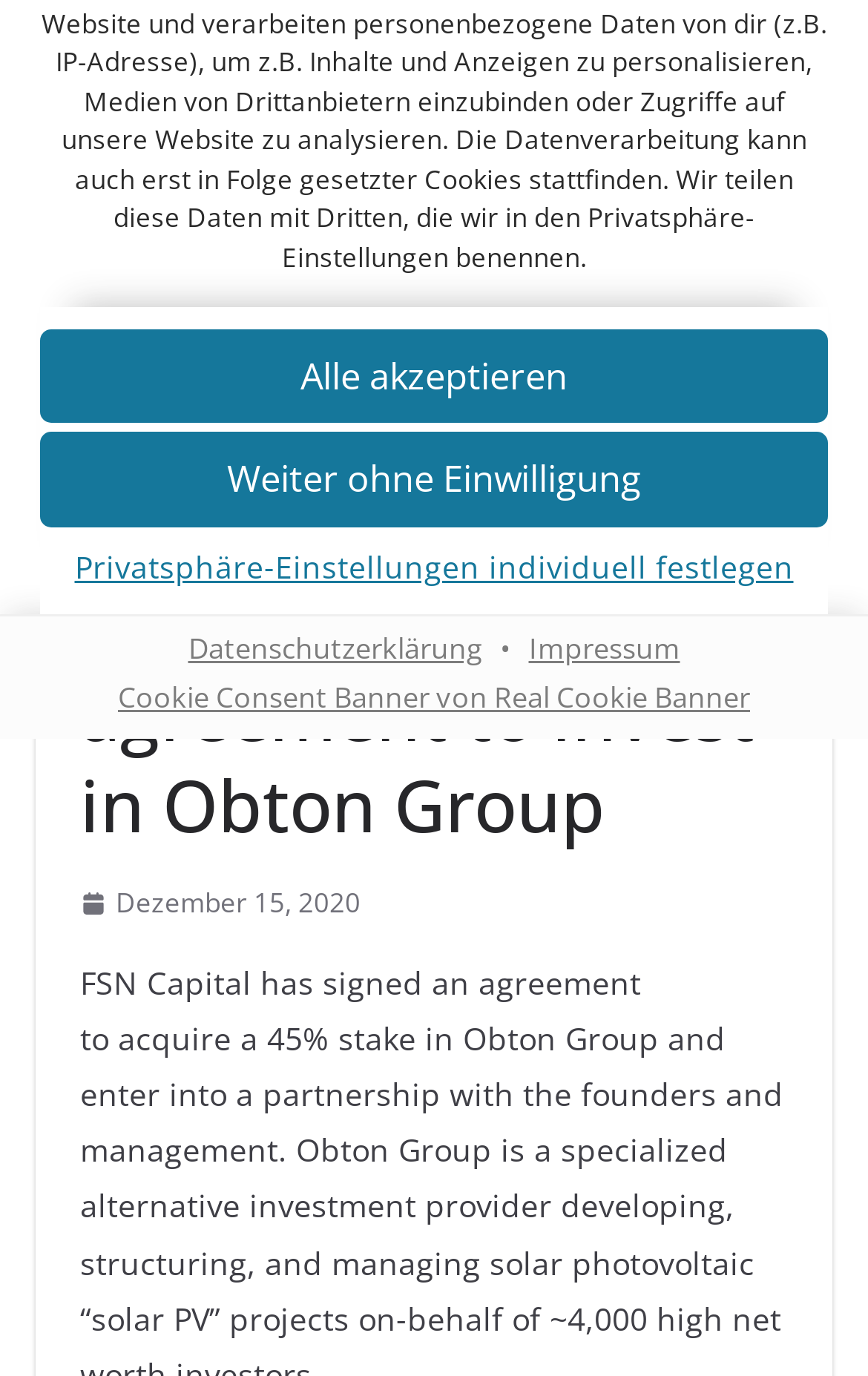Bounding box coordinates are to be given in the format (top-left x, top-left y, bottom-right x, bottom-right y). All values must be floating point numbers between 0 and 1. Provide the bounding box coordinate for the UI element described as: Dezember 15, 2020

[0.092, 0.639, 0.415, 0.674]